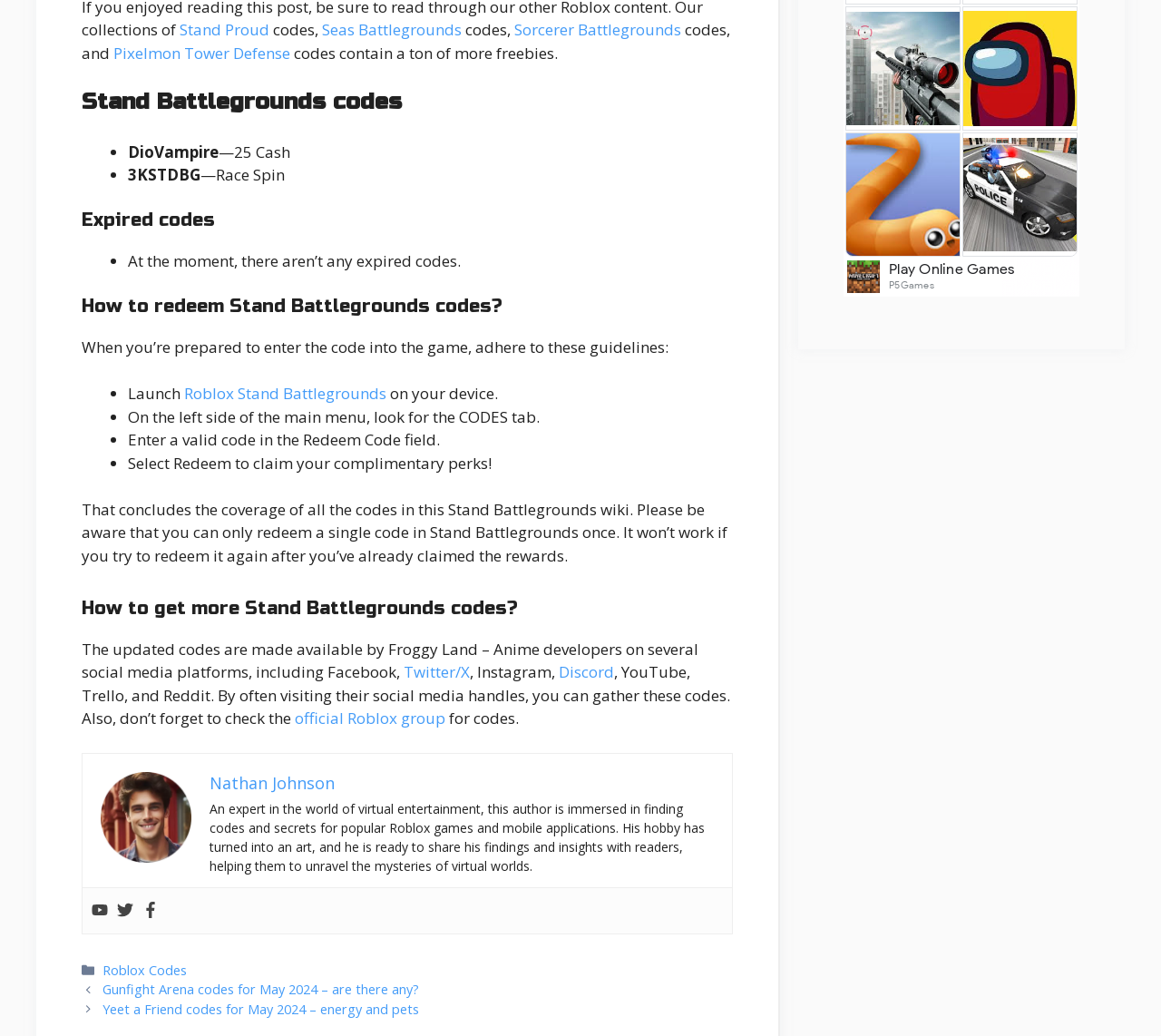Determine the bounding box of the UI element mentioned here: "Seas Battlegrounds". The coordinates must be in the format [left, top, right, bottom] with values ranging from 0 to 1.

[0.277, 0.019, 0.398, 0.039]